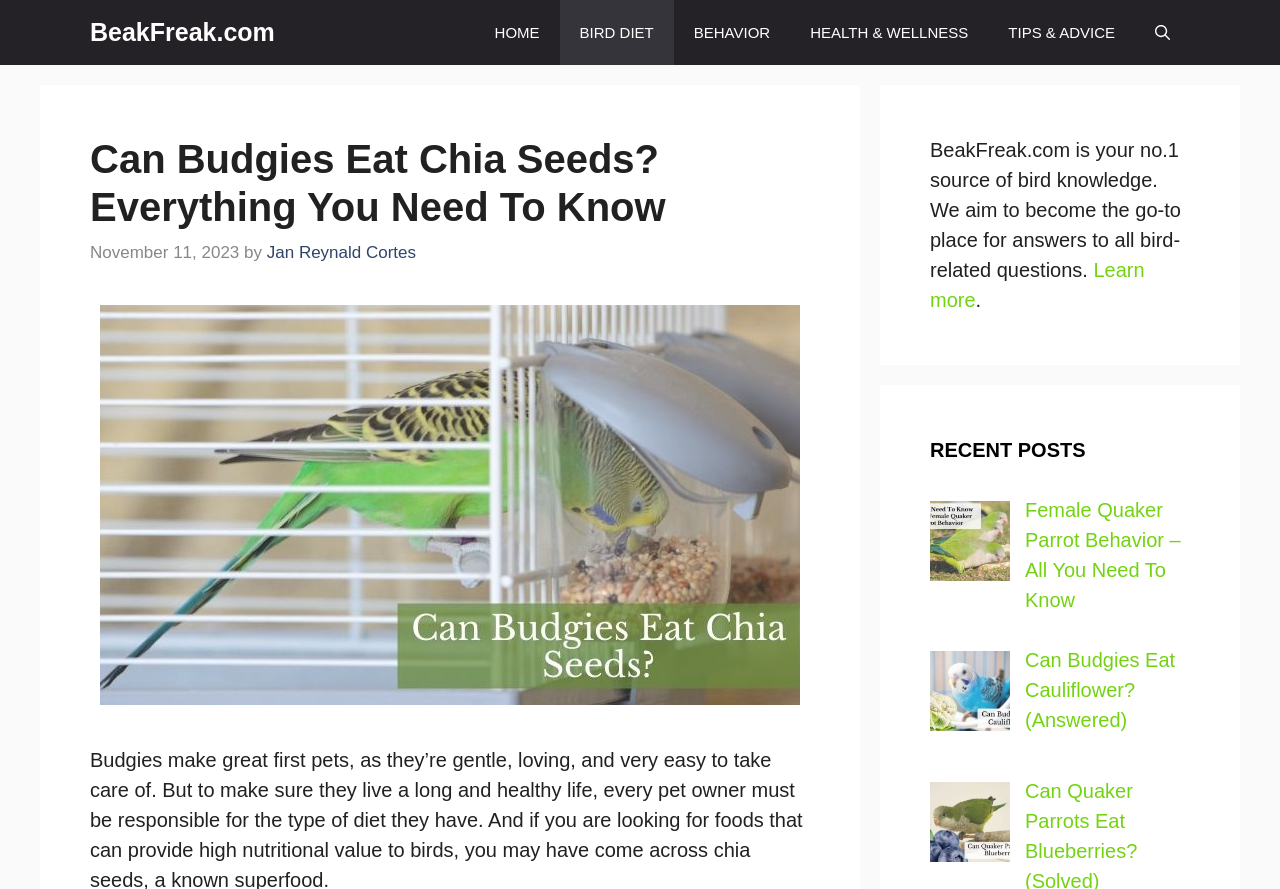Give the bounding box coordinates for this UI element: "AFROTC". The coordinates should be four float numbers between 0 and 1, arranged as [left, top, right, bottom].

None